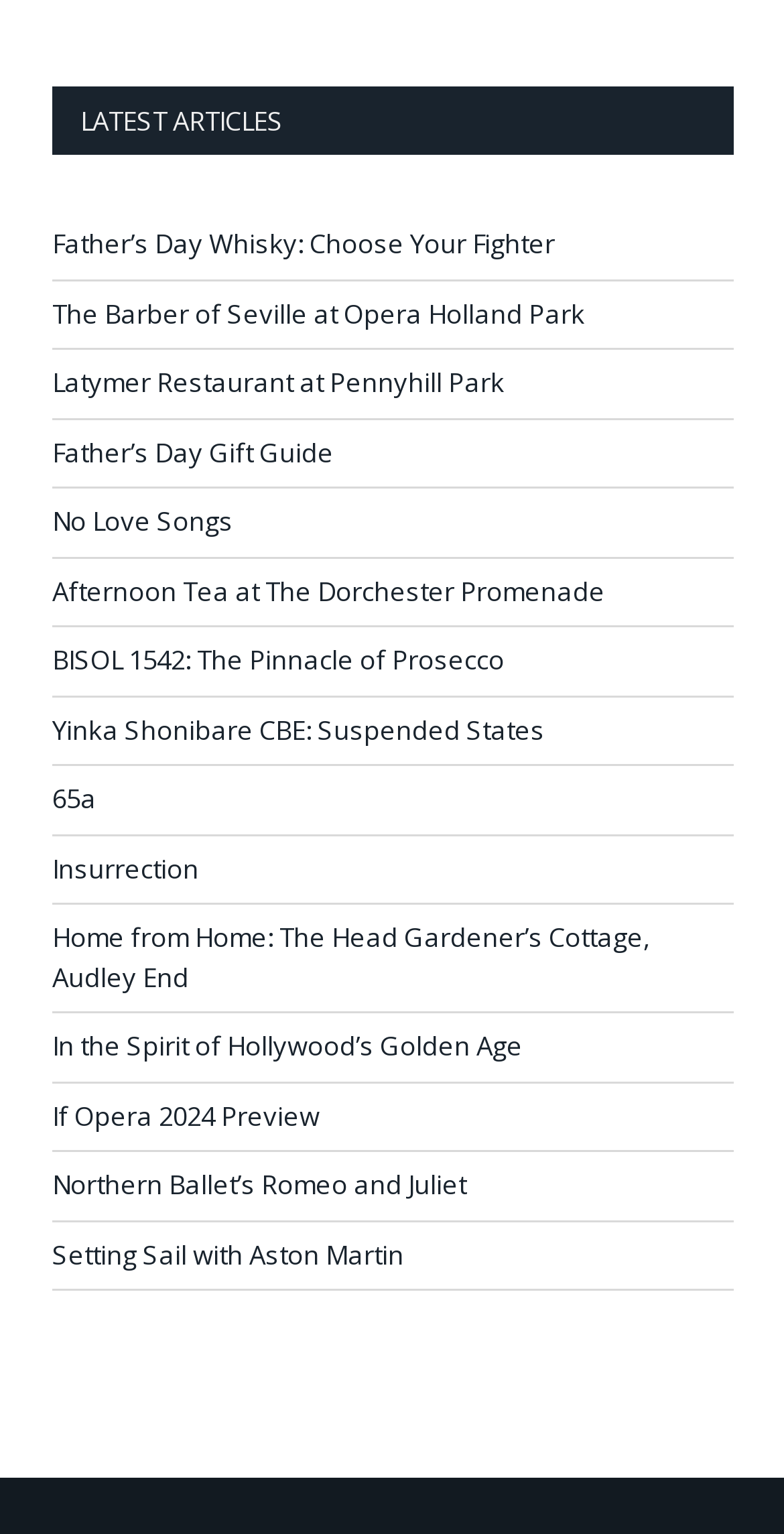Provide a brief response to the question below using one word or phrase:
What is the topic of the first article?

Father’s Day Whisky